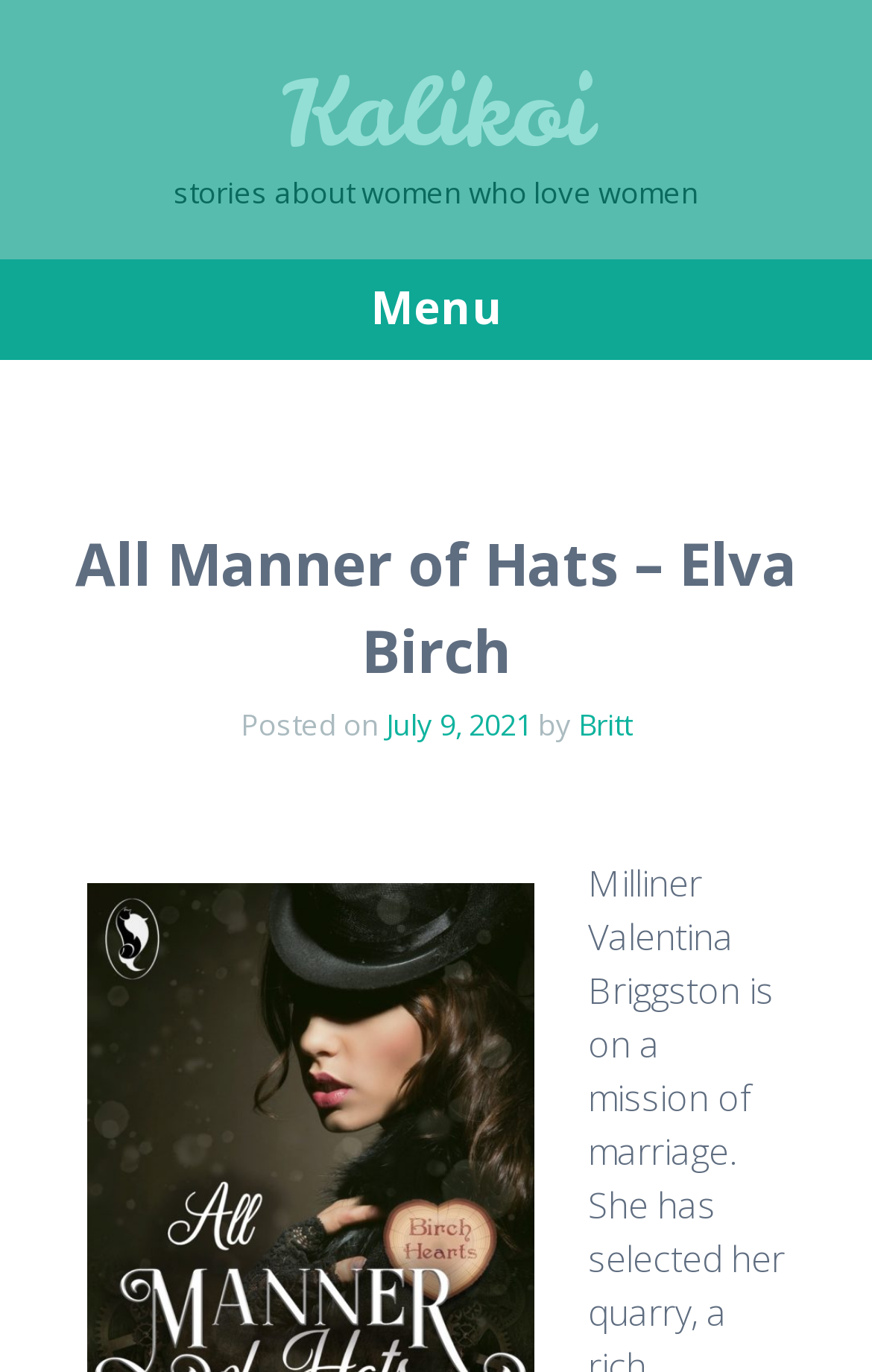When was the latest article posted?
Please provide a full and detailed response to the question.

The webpage contains a link 'July 9, 2021' following the text 'Posted on', indicating that the latest article was posted on July 9, 2021.